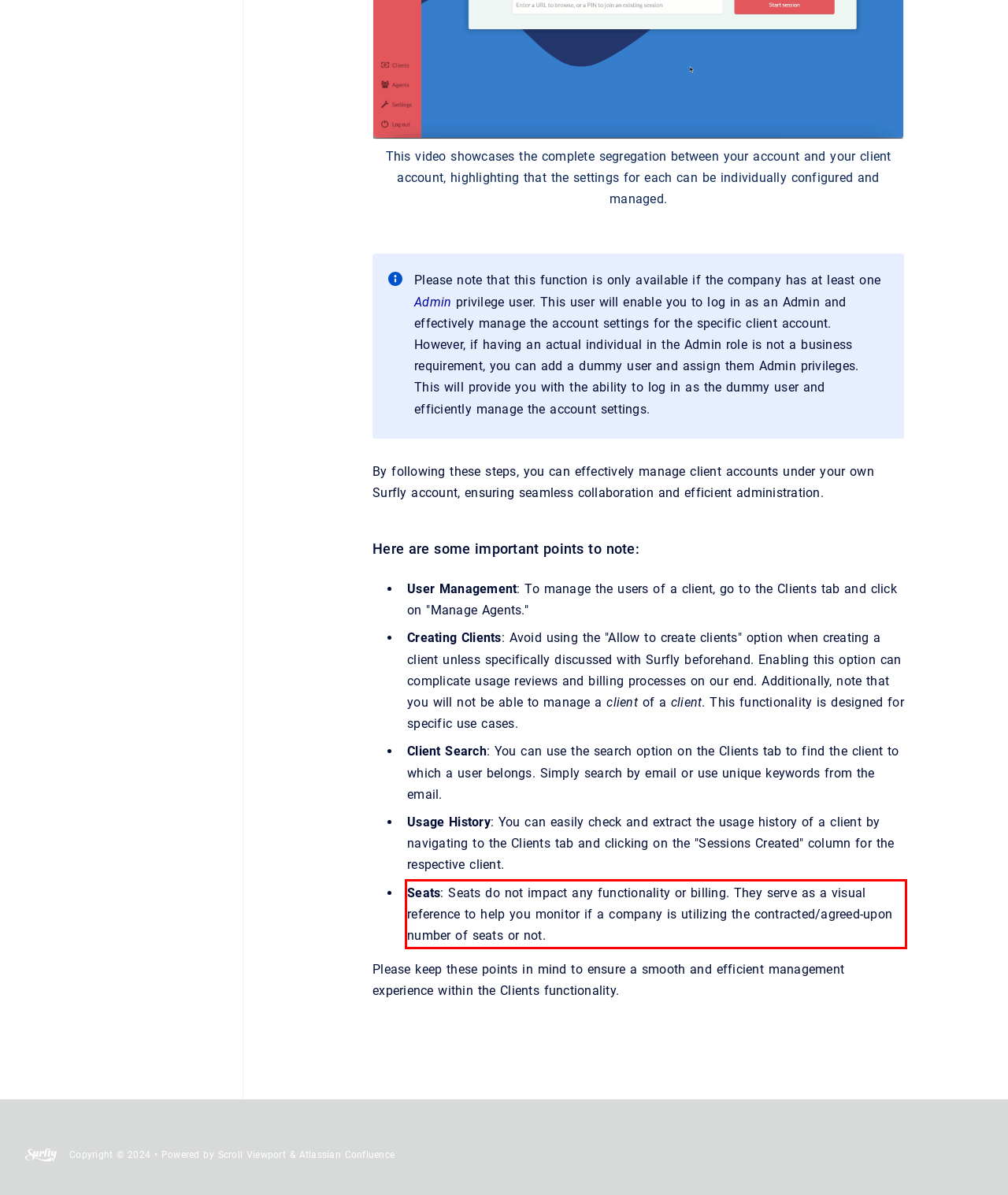Please analyze the screenshot of a webpage and extract the text content within the red bounding box using OCR.

Seats: Seats do not impact any functionality or billing. They serve as a visual reference to help you monitor if a company is utilizing the contracted/agreed-upon number of seats or not.